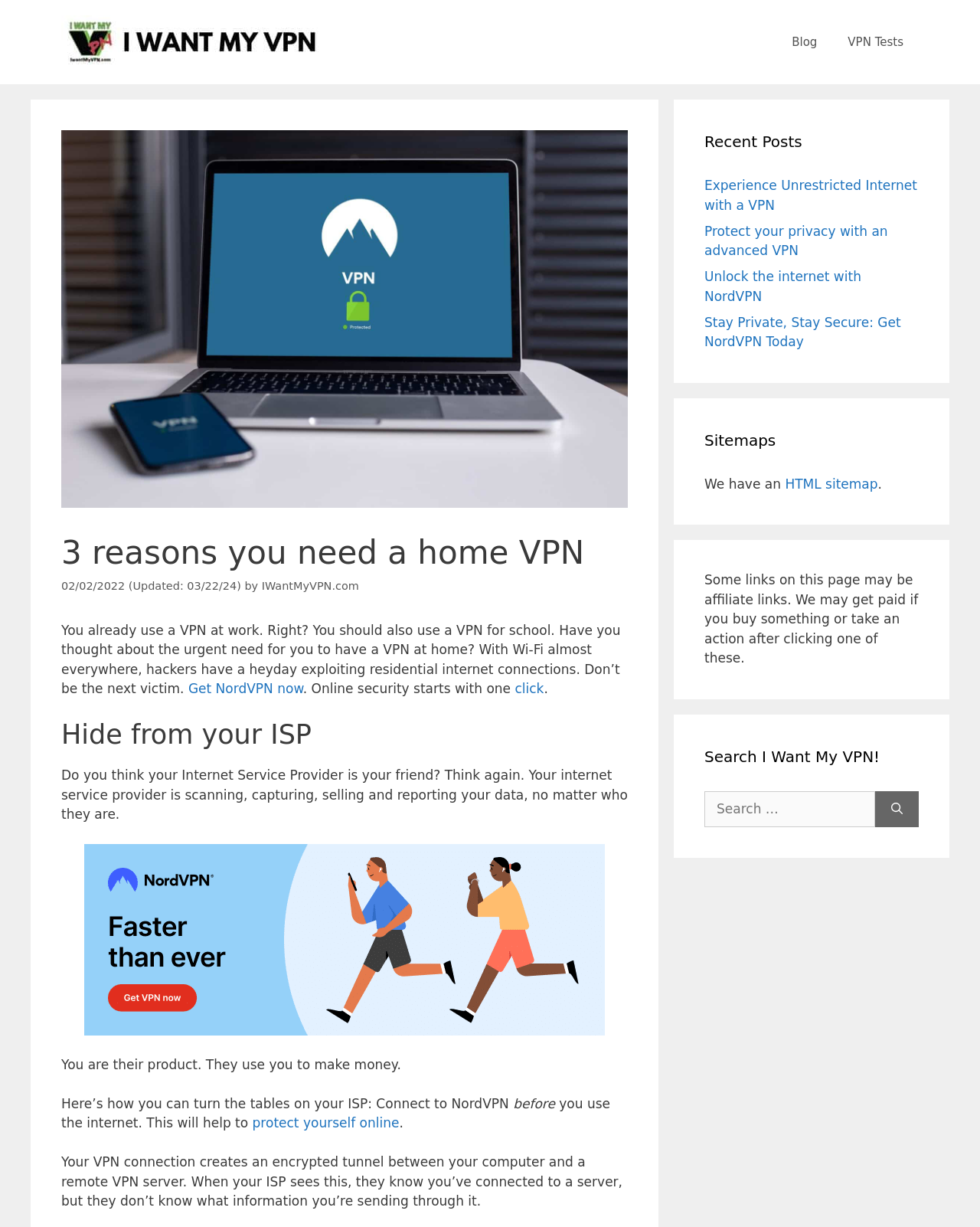Refer to the element description parent_node: Phone * name="item_meta[67]" and identify the corresponding bounding box in the screenshot. Format the coordinates as (top-left x, top-left y, bottom-right x, bottom-right y) with values in the range of 0 to 1.

None